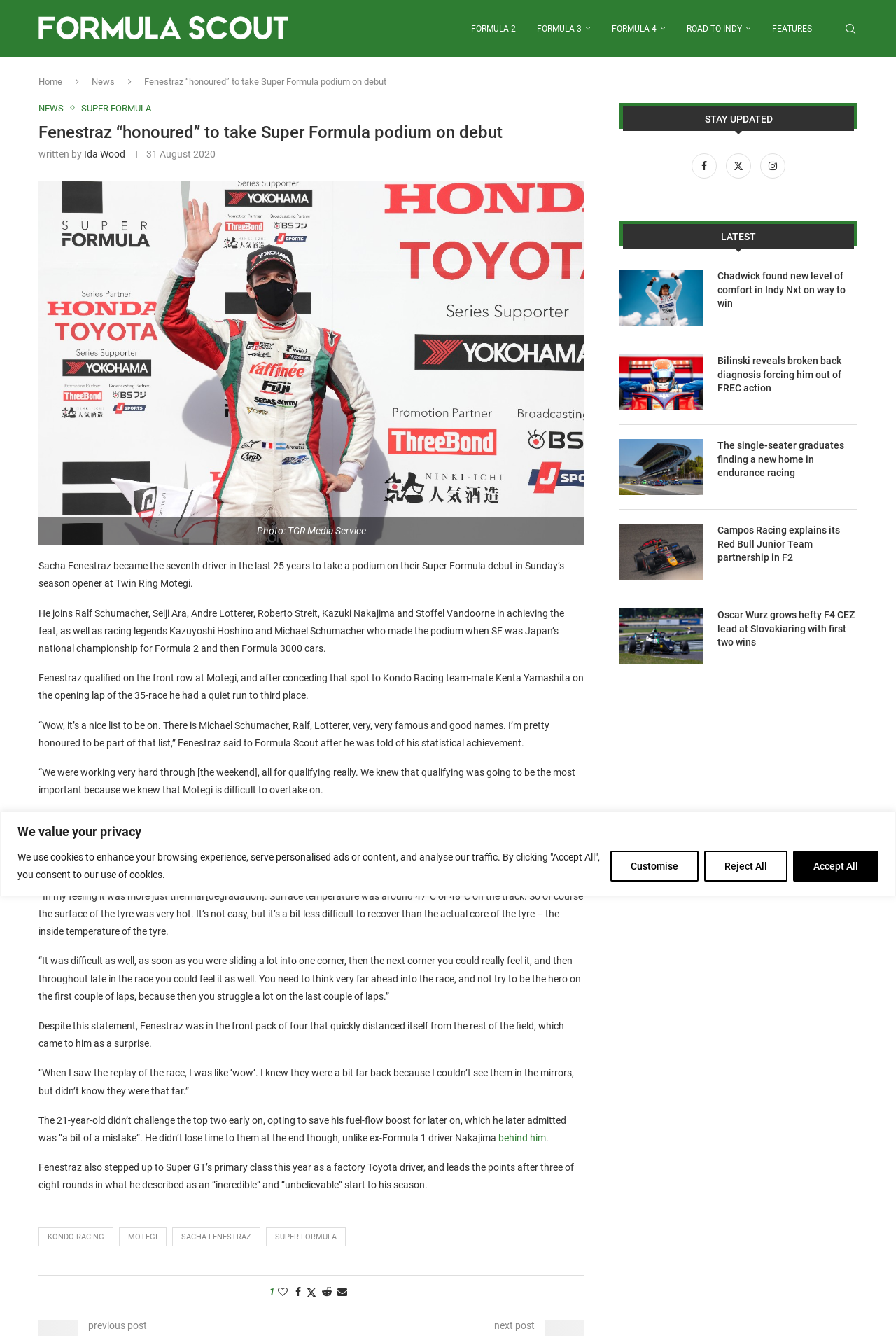Identify the bounding box coordinates of the section that should be clicked to achieve the task described: "Click on the Formula Scout link".

[0.043, 0.001, 0.322, 0.042]